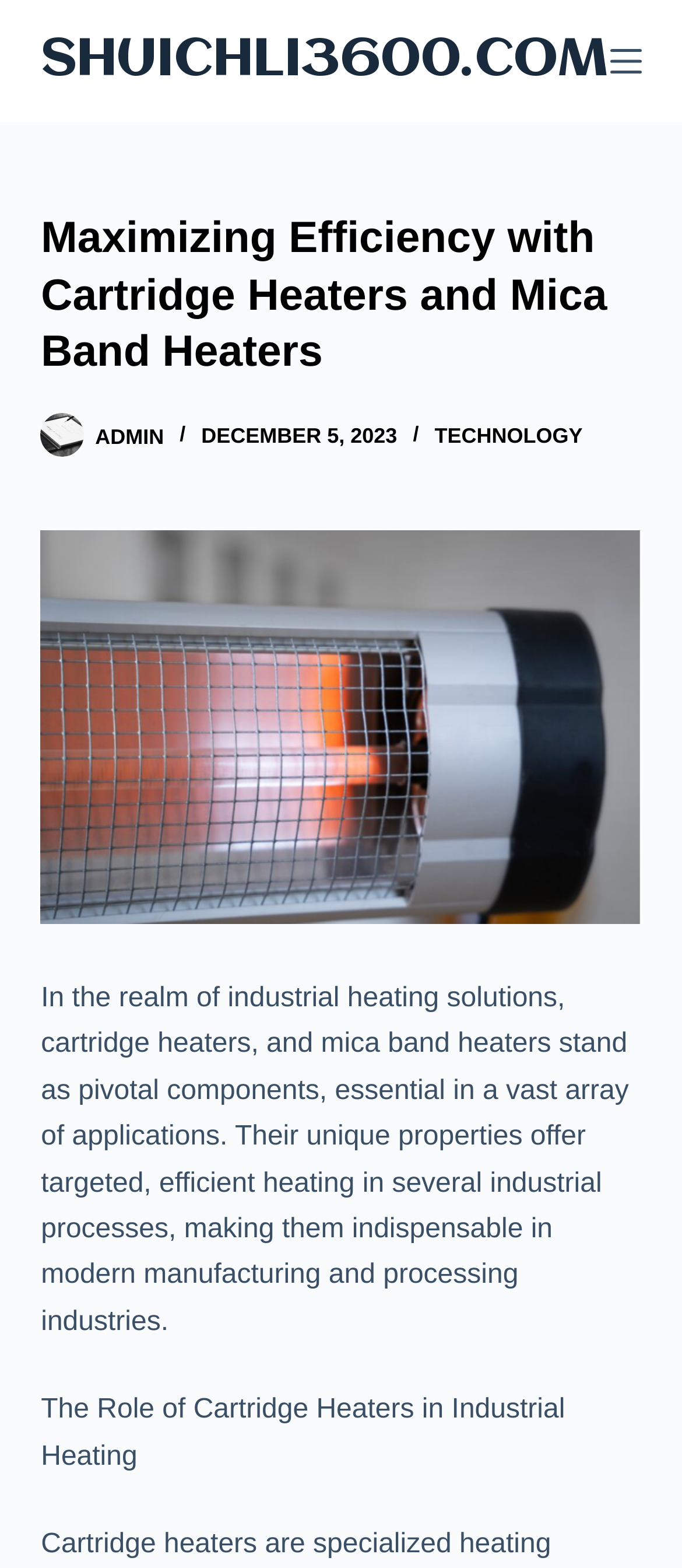What is the website's domain name?
Using the information presented in the image, please offer a detailed response to the question.

The webpage contains a link element with the text 'SHUICHLI3600.COM', which is likely the domain name of the website.